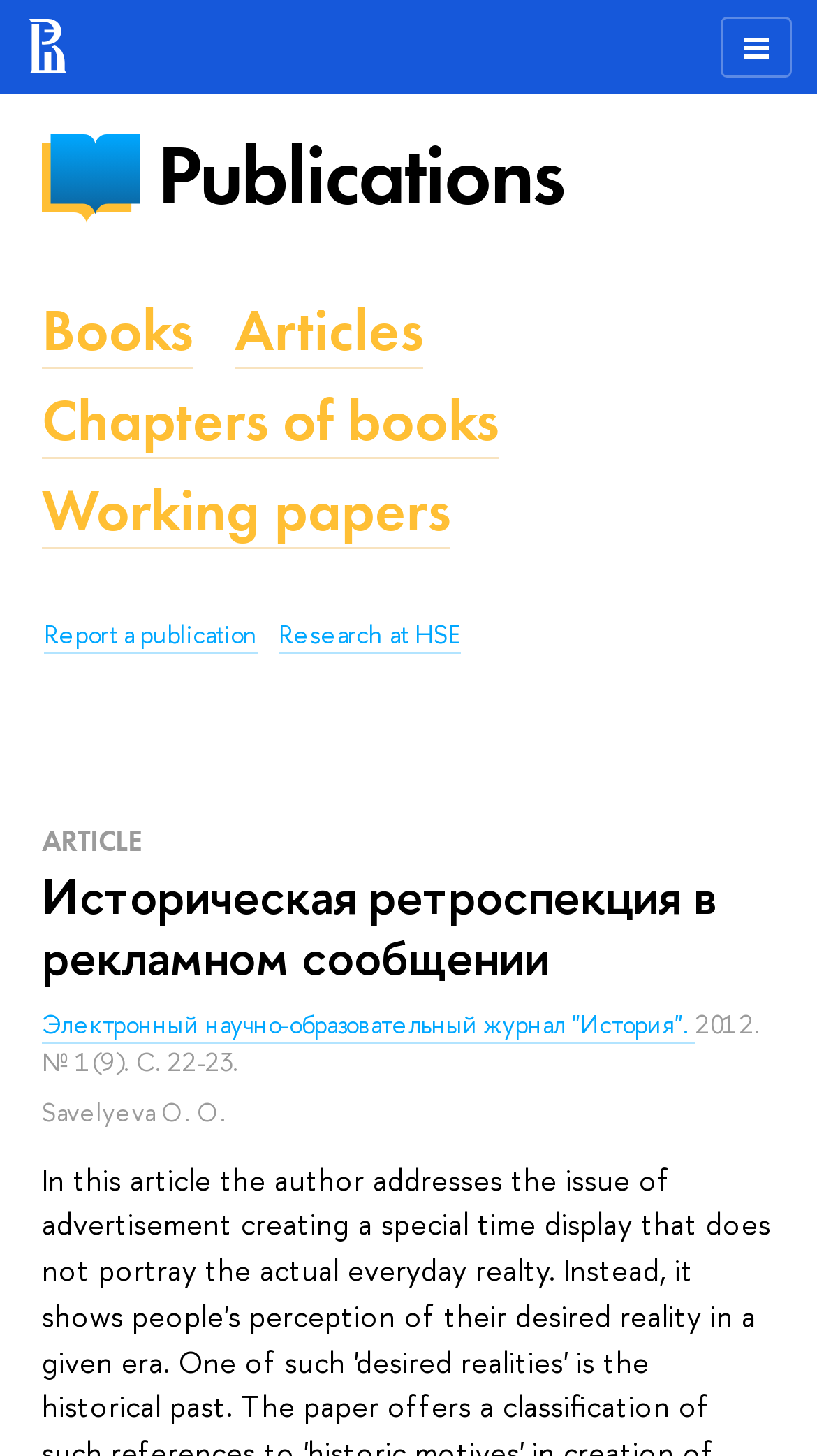Highlight the bounding box coordinates of the element you need to click to perform the following instruction: "Report a publication."

[0.054, 0.424, 0.315, 0.449]